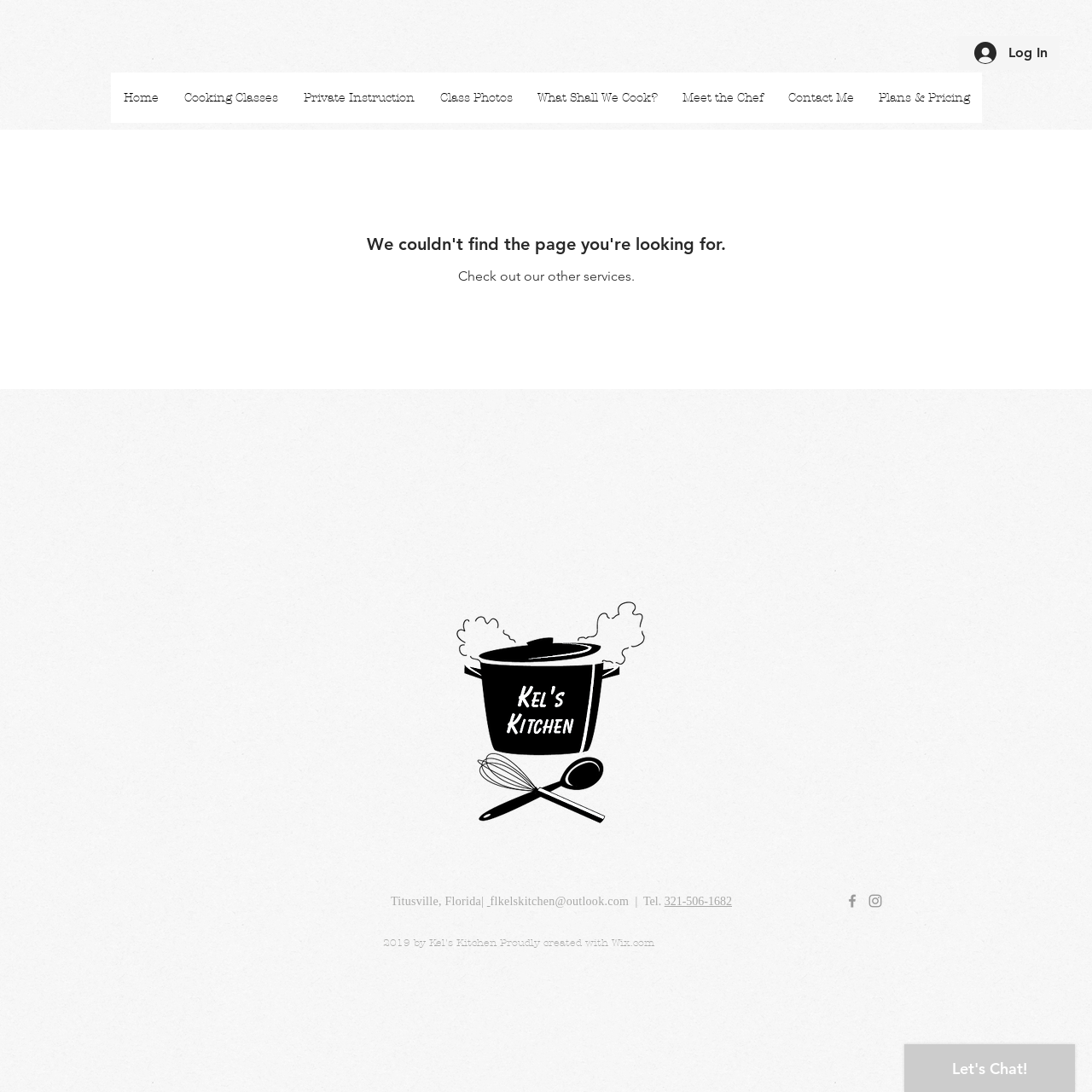Please identify the bounding box coordinates of the element that needs to be clicked to perform the following instruction: "Contact the chef".

[0.71, 0.066, 0.793, 0.112]